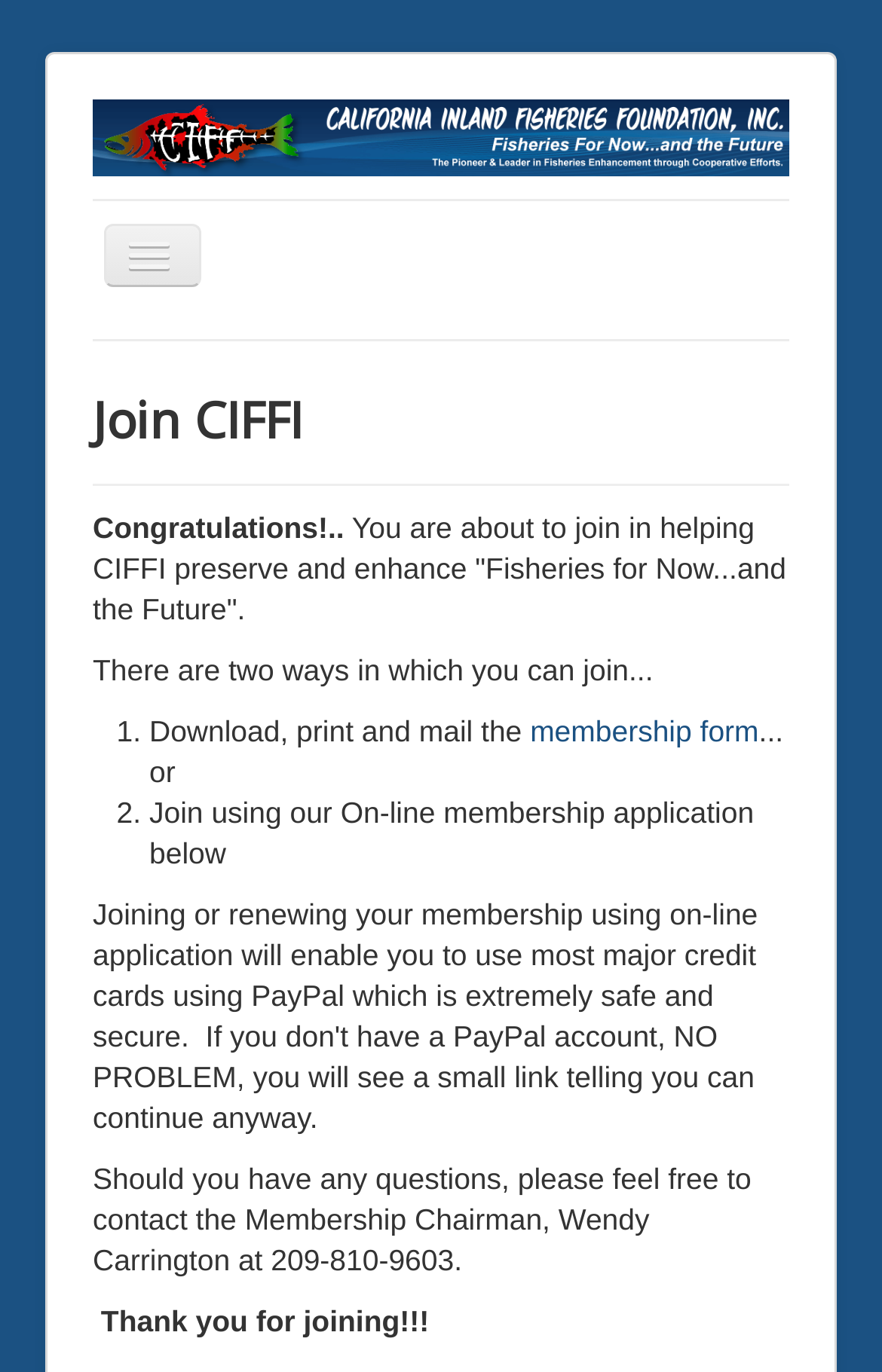Determine the bounding box for the described UI element: "Shop CIFFI Store".

[0.105, 0.466, 0.895, 0.518]